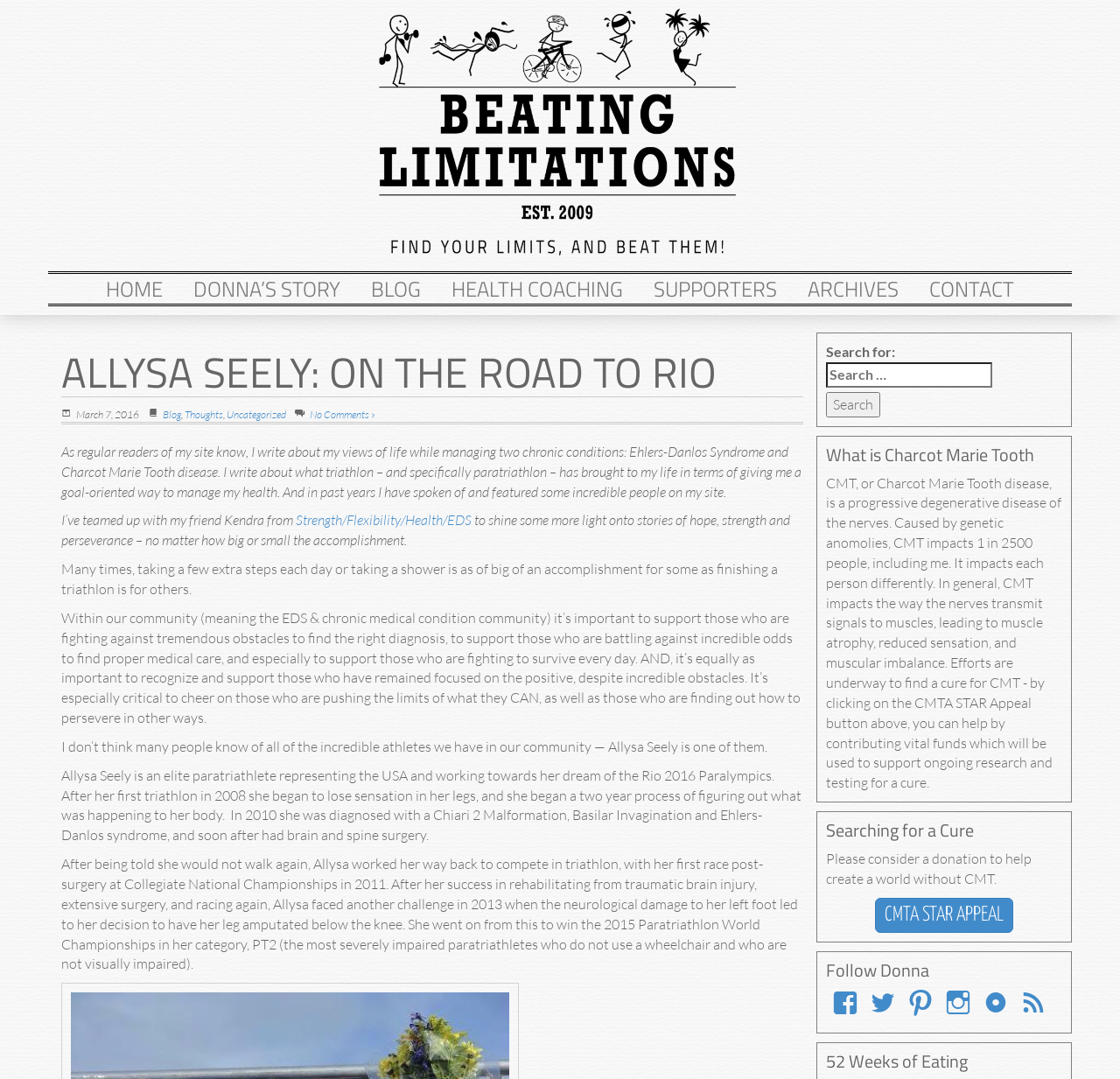What is the author's goal in sharing stories of hope and perseverance?
Using the image, answer in one word or phrase.

To support those fighting against obstacles